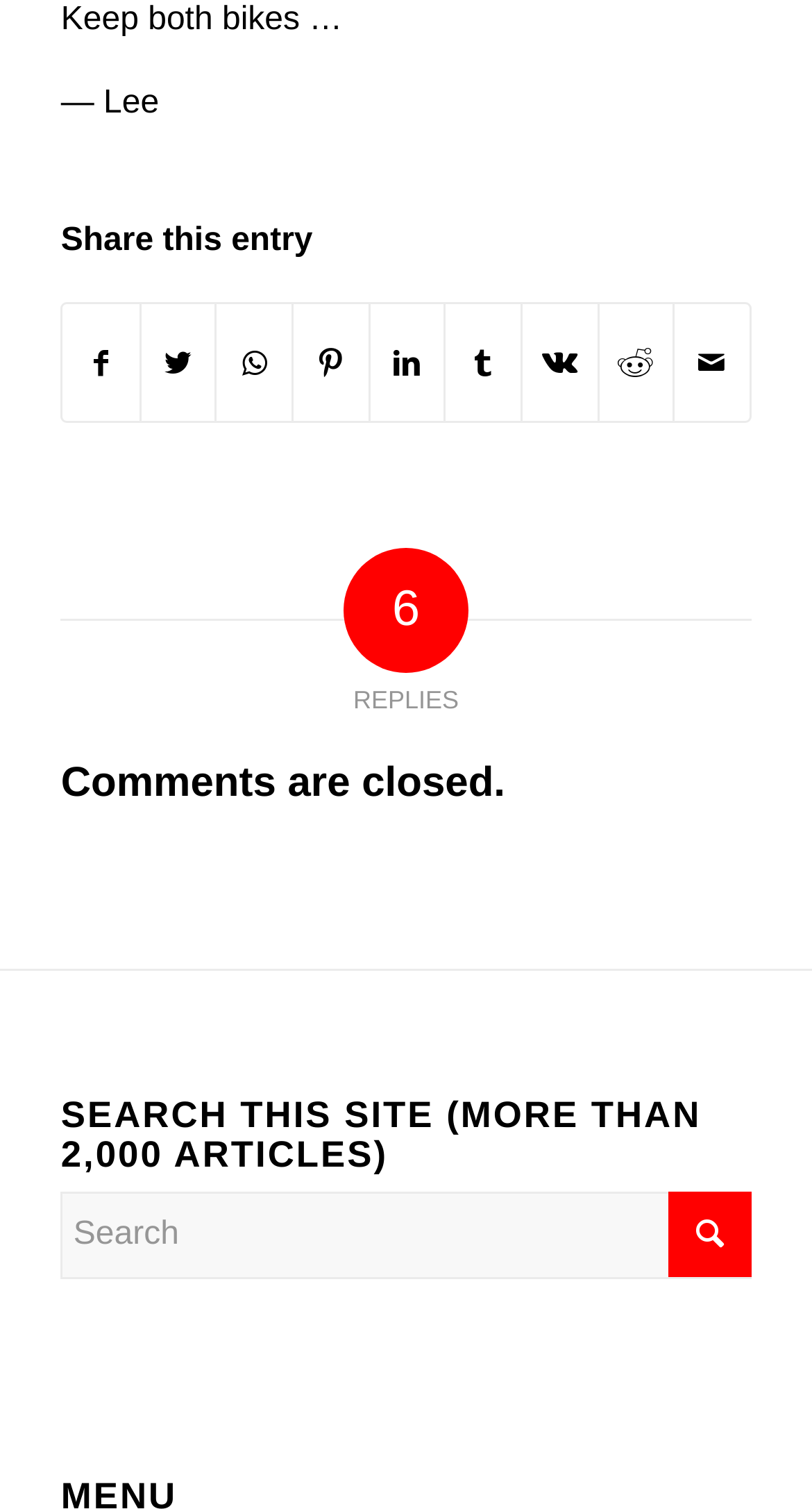Determine the bounding box coordinates for the clickable element to execute this instruction: "Click the search button". Provide the coordinates as four float numbers between 0 and 1, i.e., [left, top, right, bottom].

[0.822, 0.79, 0.925, 0.847]